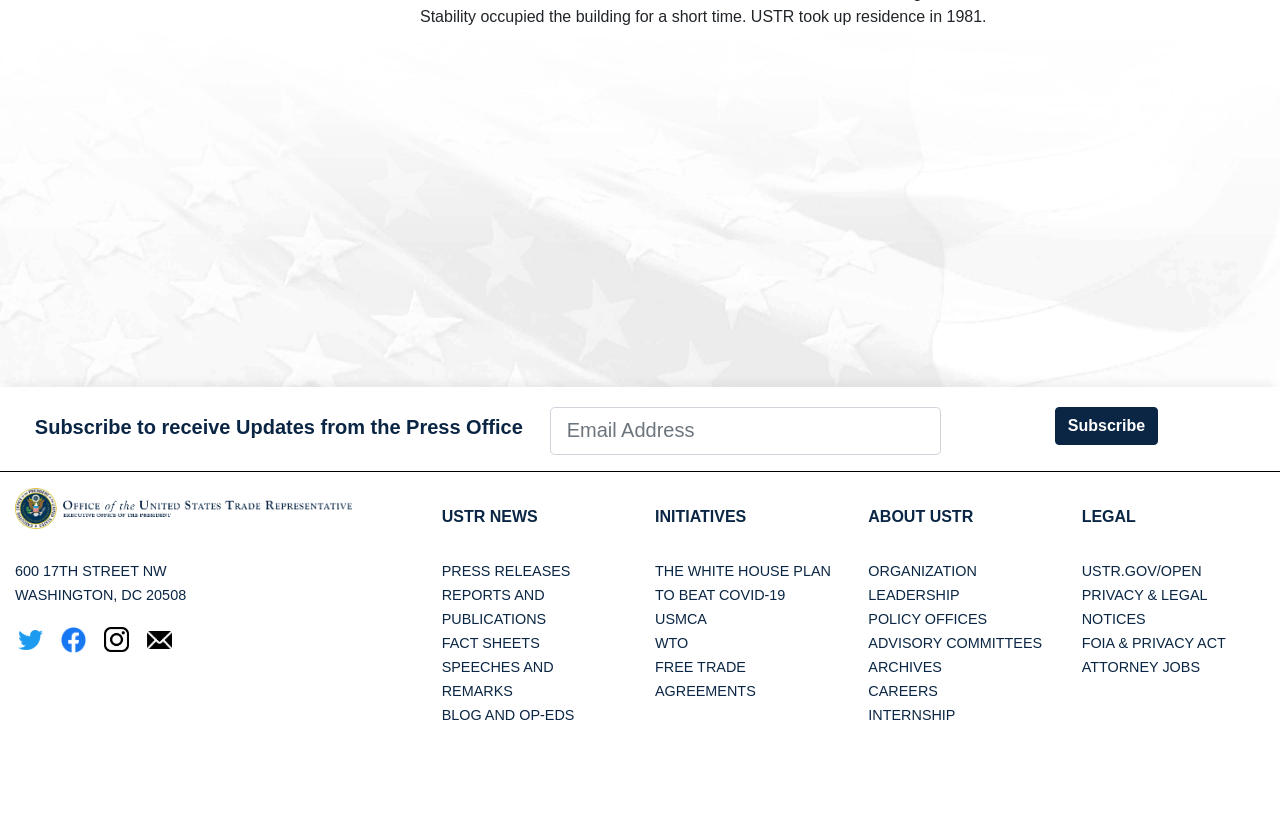Could you specify the bounding box coordinates for the clickable section to complete the following instruction: "Enter email address"?

[0.429, 0.485, 0.735, 0.542]